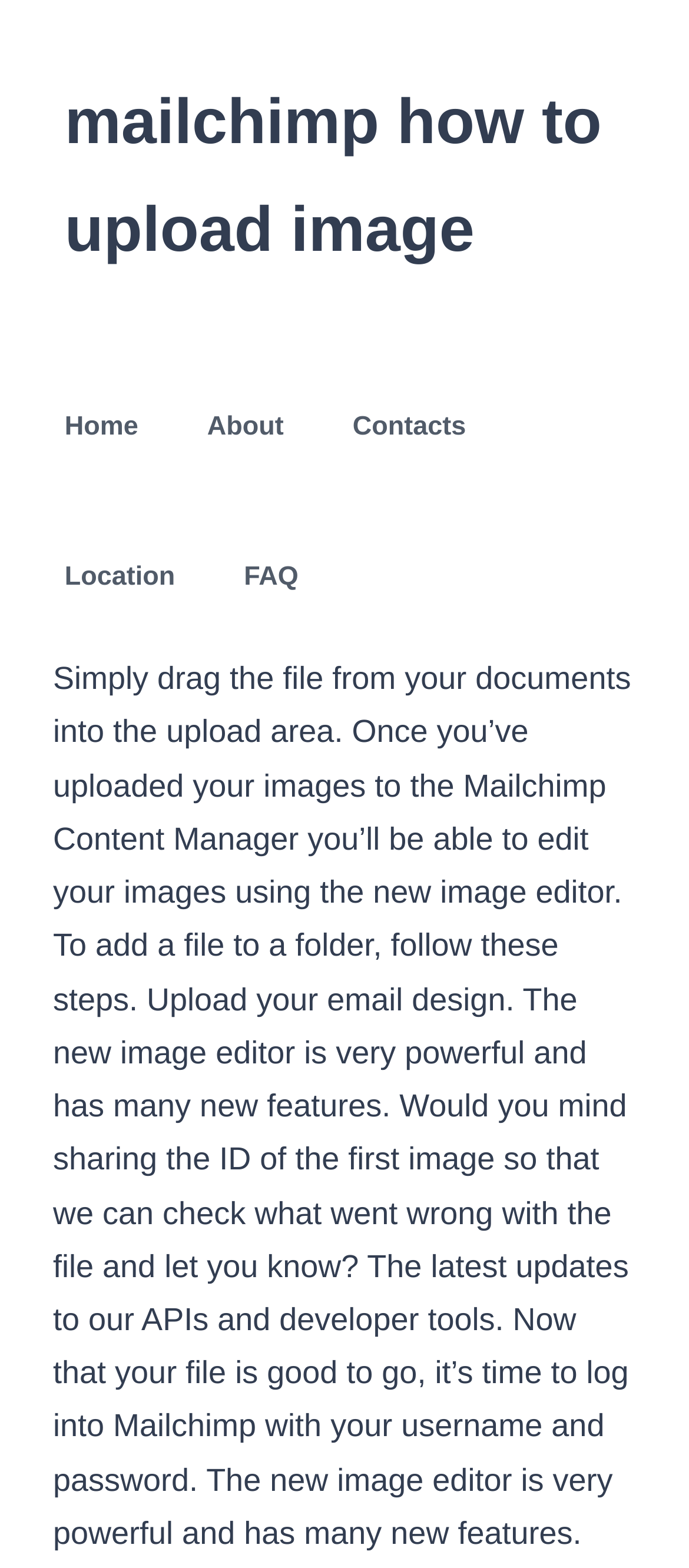What is the position of the 'About' link?
Based on the visual, give a brief answer using one word or a short phrase.

Middle left